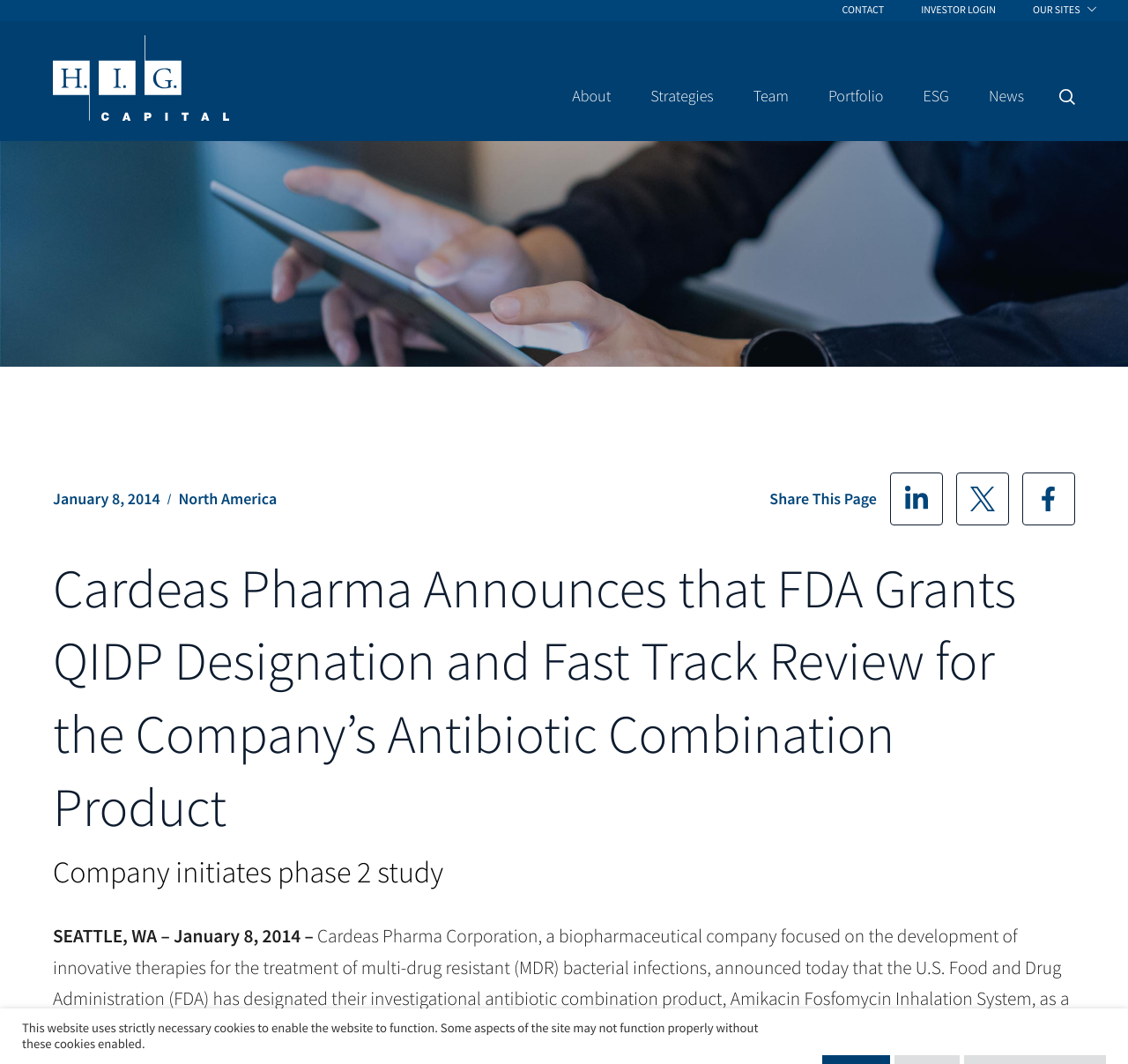Provide the bounding box coordinates of the area you need to click to execute the following instruction: "Click on the 'HOME' link".

None